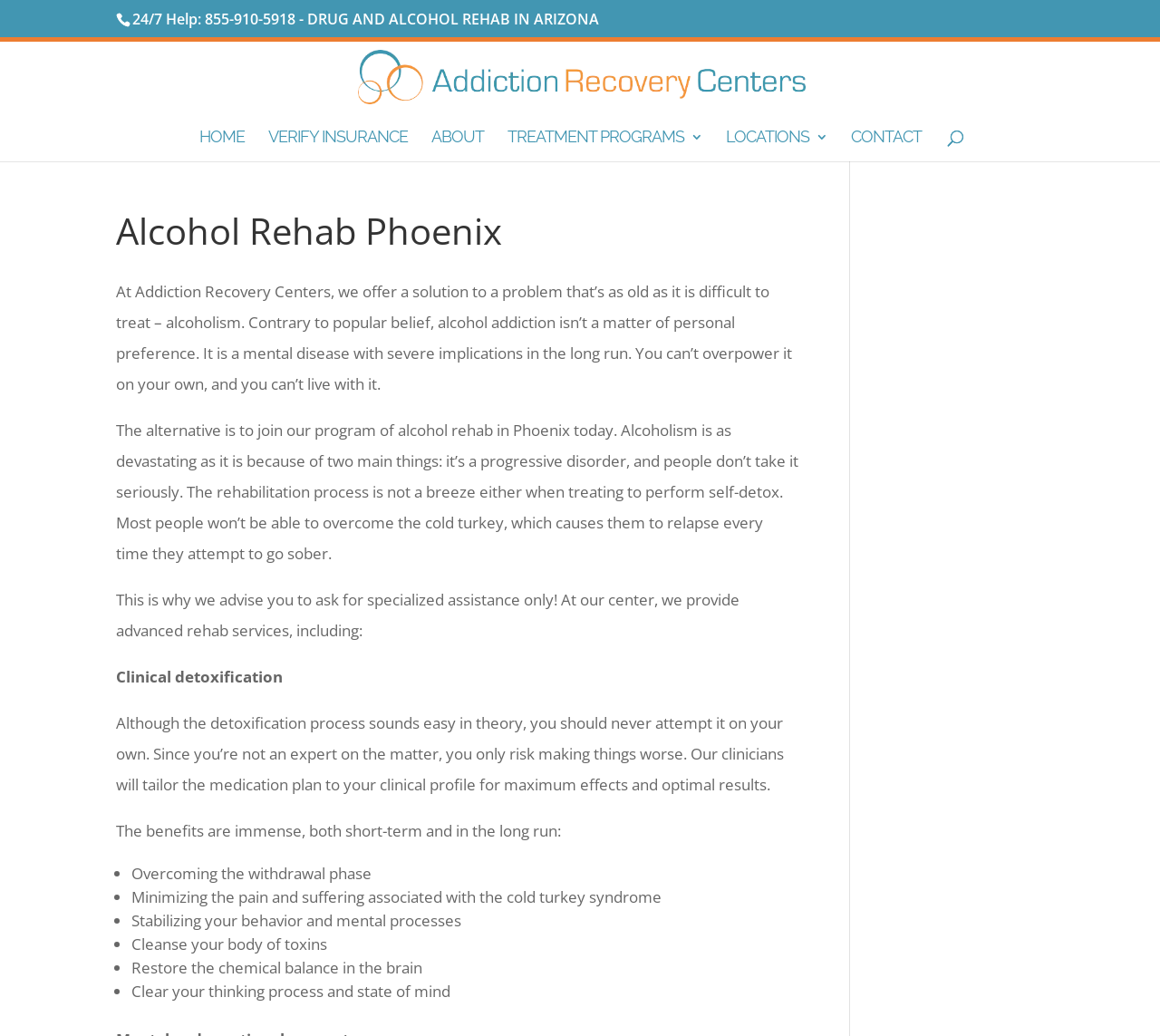Please find and generate the text of the main heading on the webpage.

Alcohol Rehab Phoenix